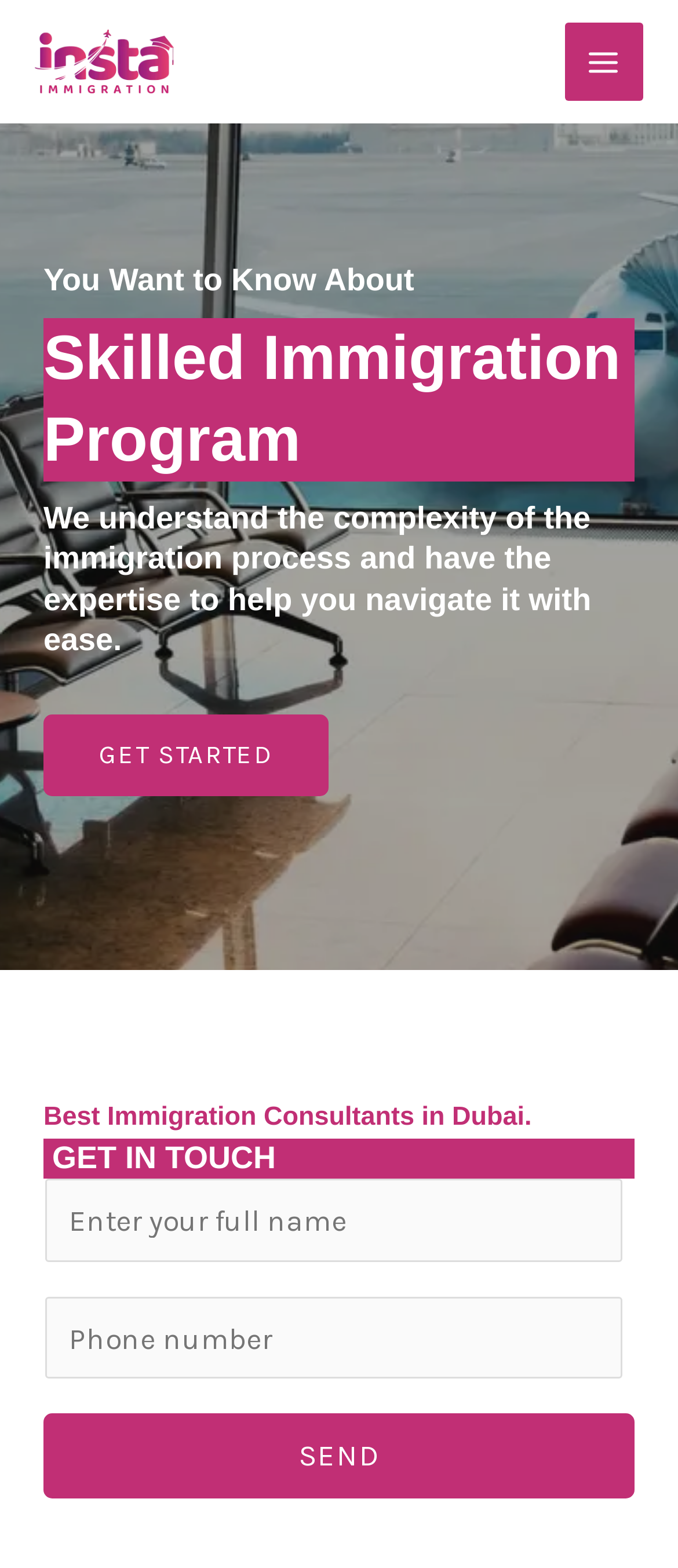What information is required to fill in the contact form?
Examine the image closely and answer the question with as much detail as possible.

The contact form has two textboxes, one labeled 'Name *' which is required, and another labeled 'Phone number' which is not required. This suggests that the user needs to provide their name and can optionally provide their phone number.